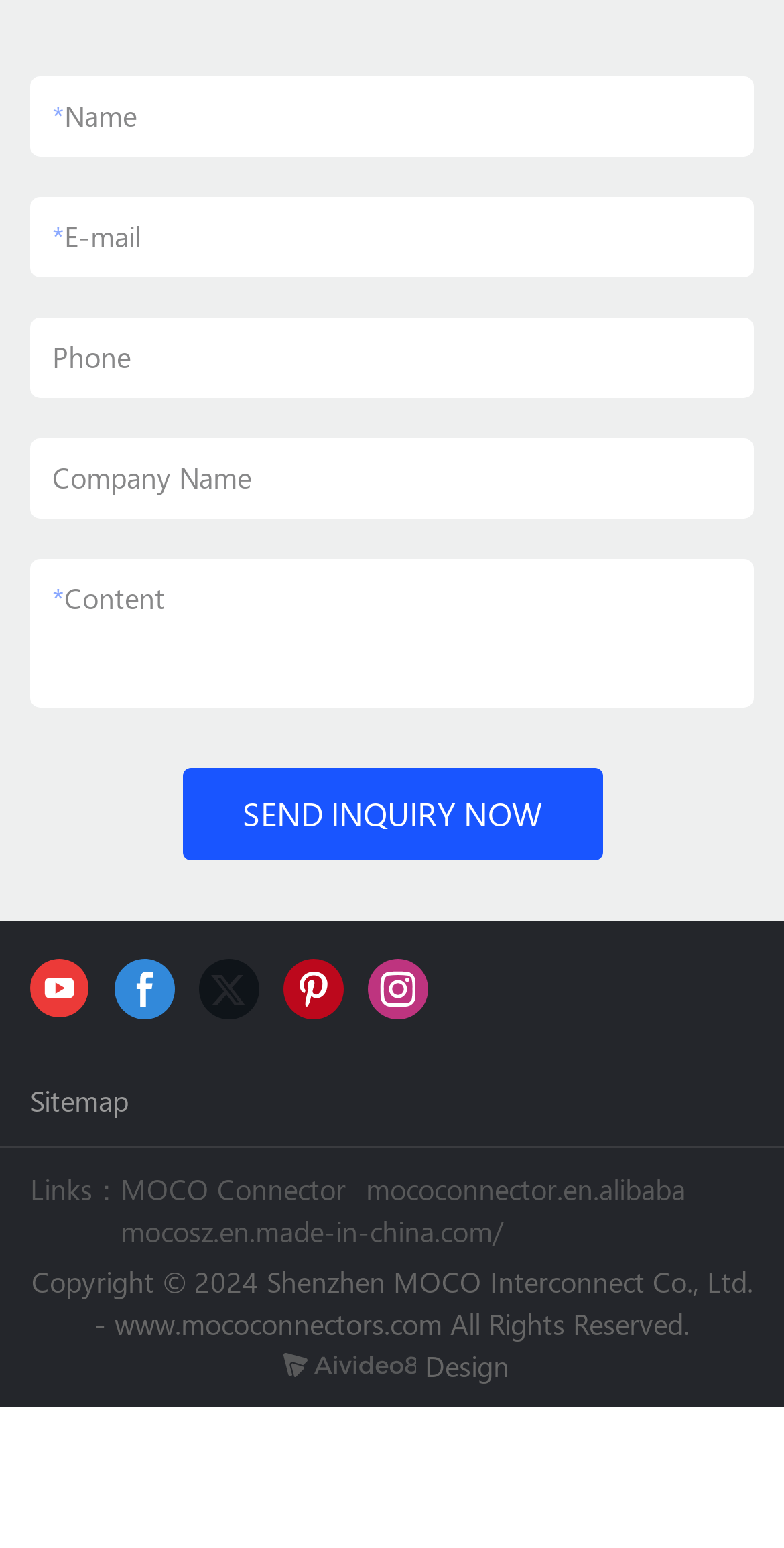Using the description: "SEND INQUIRY NOW", determine the UI element's bounding box coordinates. Ensure the coordinates are in the format of four float numbers between 0 and 1, i.e., [left, top, right, bottom].

[0.232, 0.496, 0.768, 0.555]